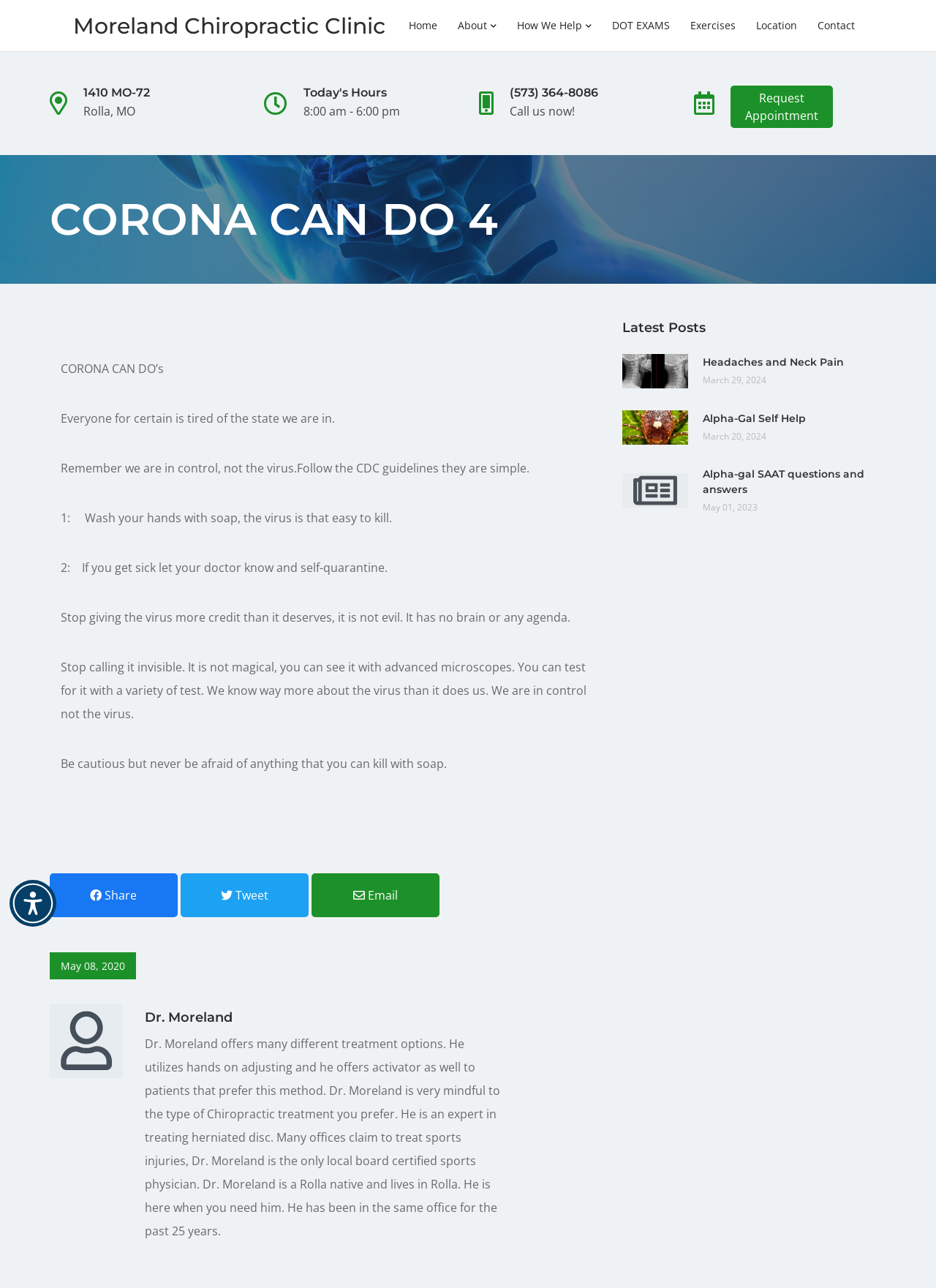Provide the bounding box coordinates of the HTML element this sentence describes: "Alpha-gal SAAT questions and answers". The bounding box coordinates consist of four float numbers between 0 and 1, i.e., [left, top, right, bottom].

[0.751, 0.362, 0.947, 0.386]